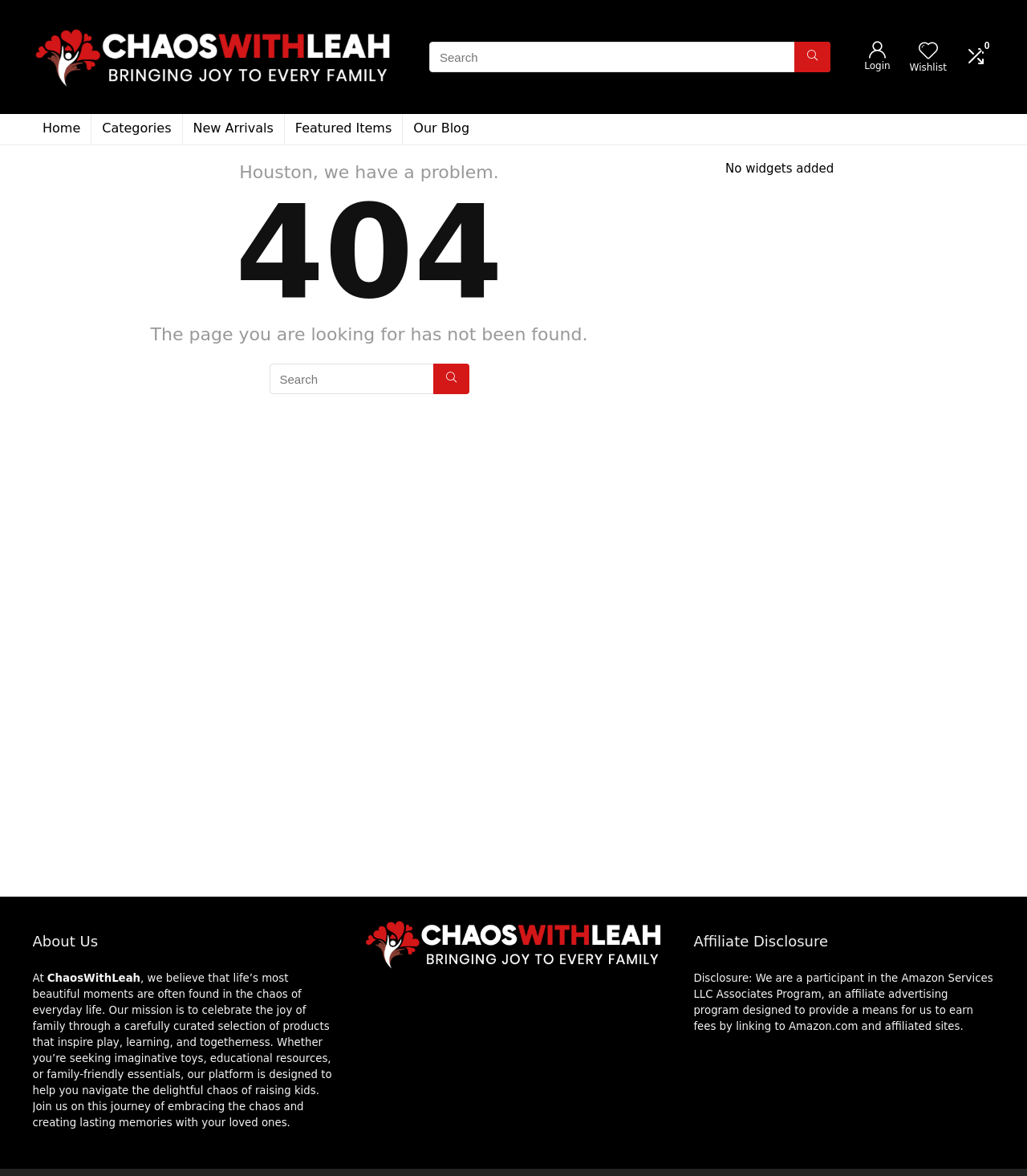Locate the bounding box coordinates of the region to be clicked to comply with the following instruction: "Search for something". The coordinates must be four float numbers between 0 and 1, in the form [left, top, right, bottom].

[0.418, 0.036, 0.809, 0.061]